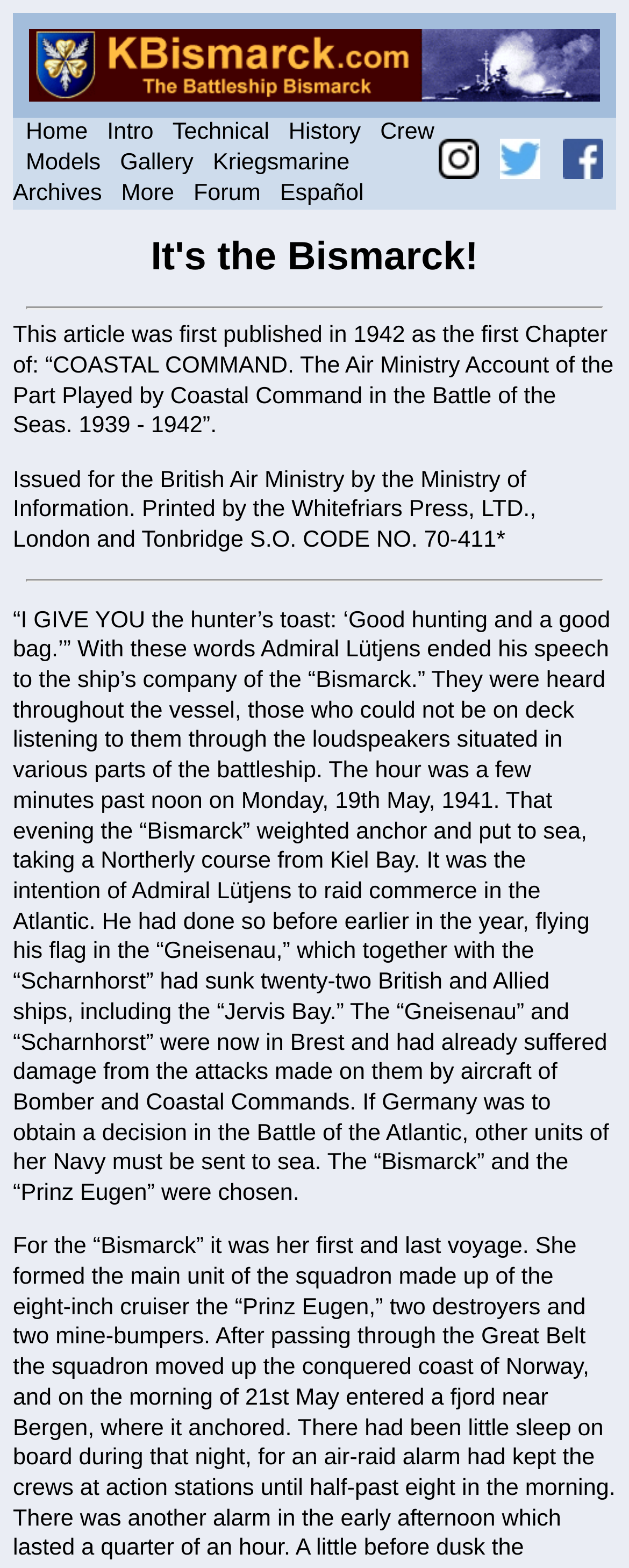Determine the bounding box coordinates for the area that should be clicked to carry out the following instruction: "Click on Español".

[0.445, 0.115, 0.578, 0.131]